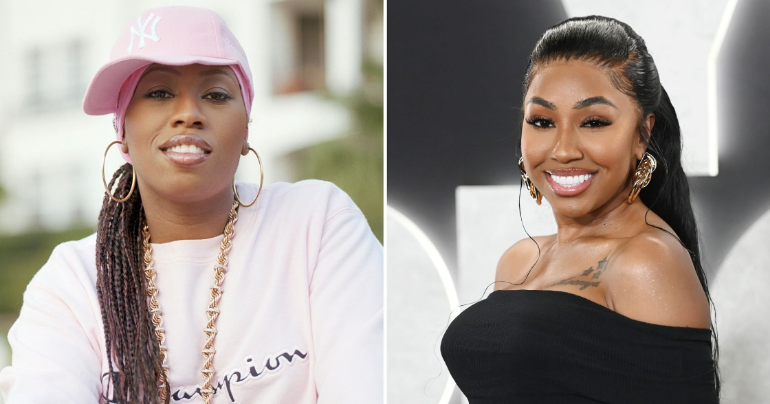How many female artists are featured in the image?
Provide a thorough and detailed answer to the question.

The caption explicitly mentions two prominent figures in hip-hop culture, both of whom are female artists, showcasing the rich legacy and evolution of the genre.